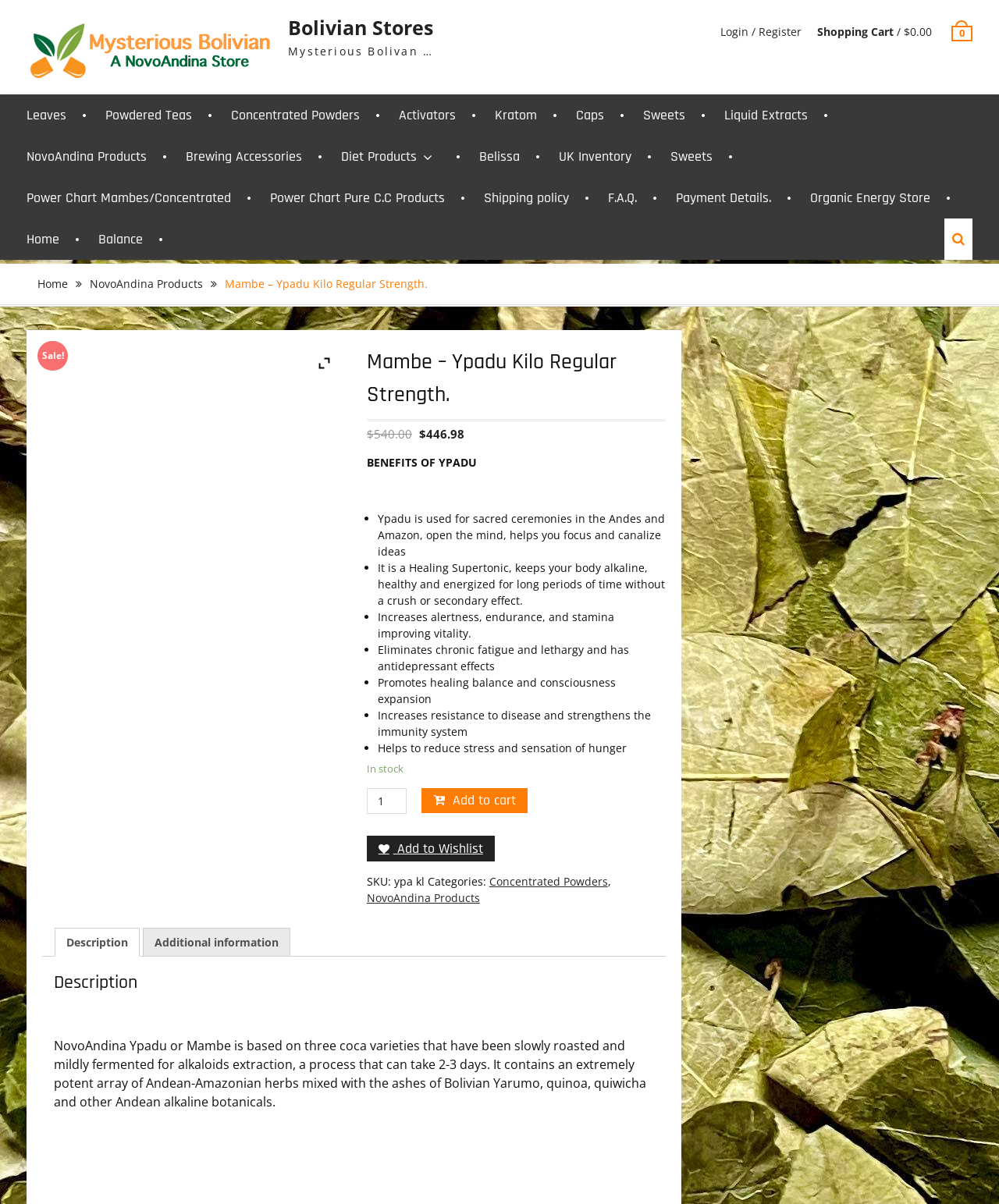Determine the bounding box coordinates of the element that should be clicked to execute the following command: "View 'Description' tab".

[0.055, 0.771, 0.14, 0.795]